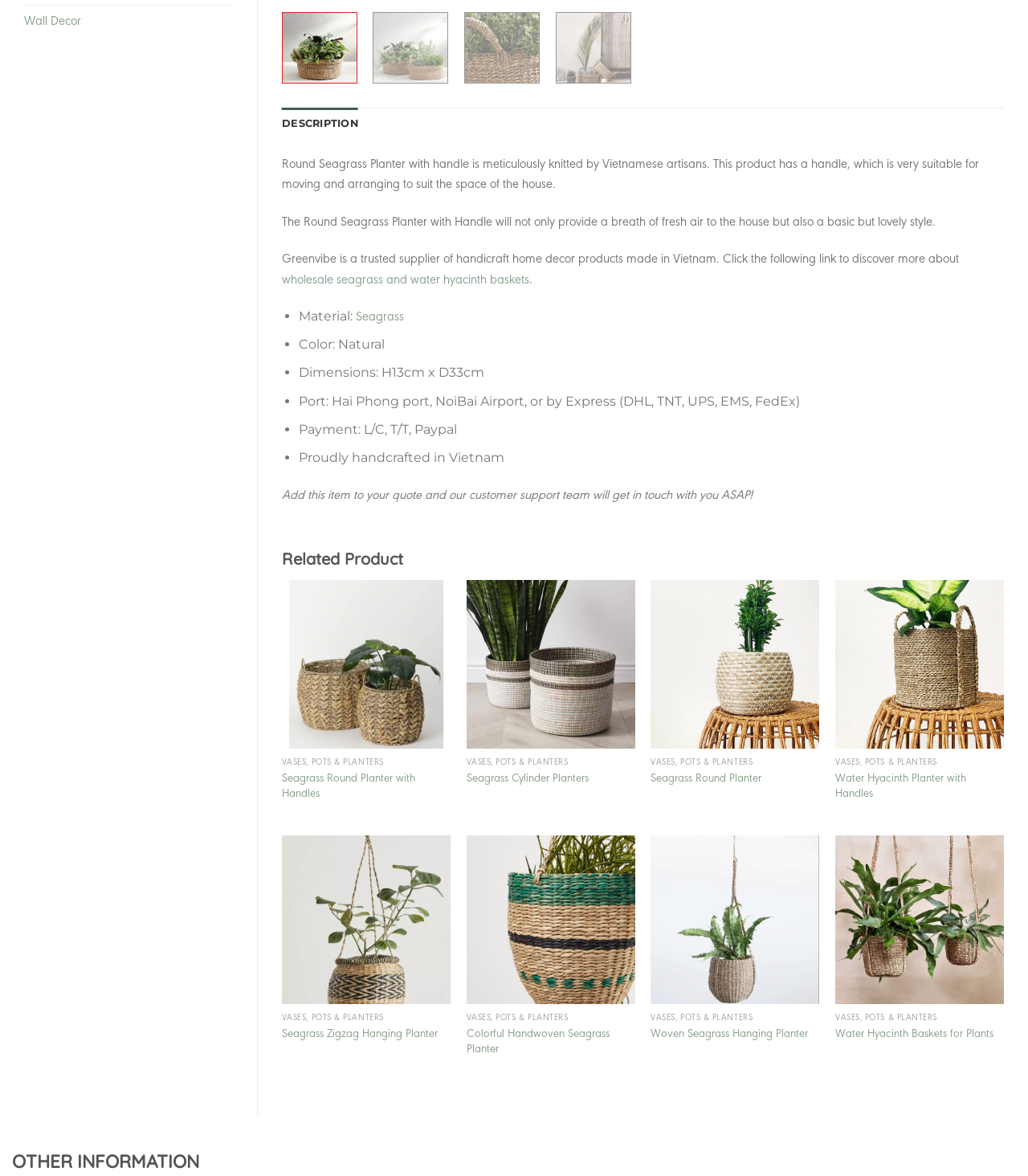Provide the bounding box coordinates of the HTML element this sentence describes: "Seagrass Cylinder Planters". The bounding box coordinates consist of four float numbers between 0 and 1, i.e., [left, top, right, bottom].

[0.454, 0.655, 0.572, 0.668]